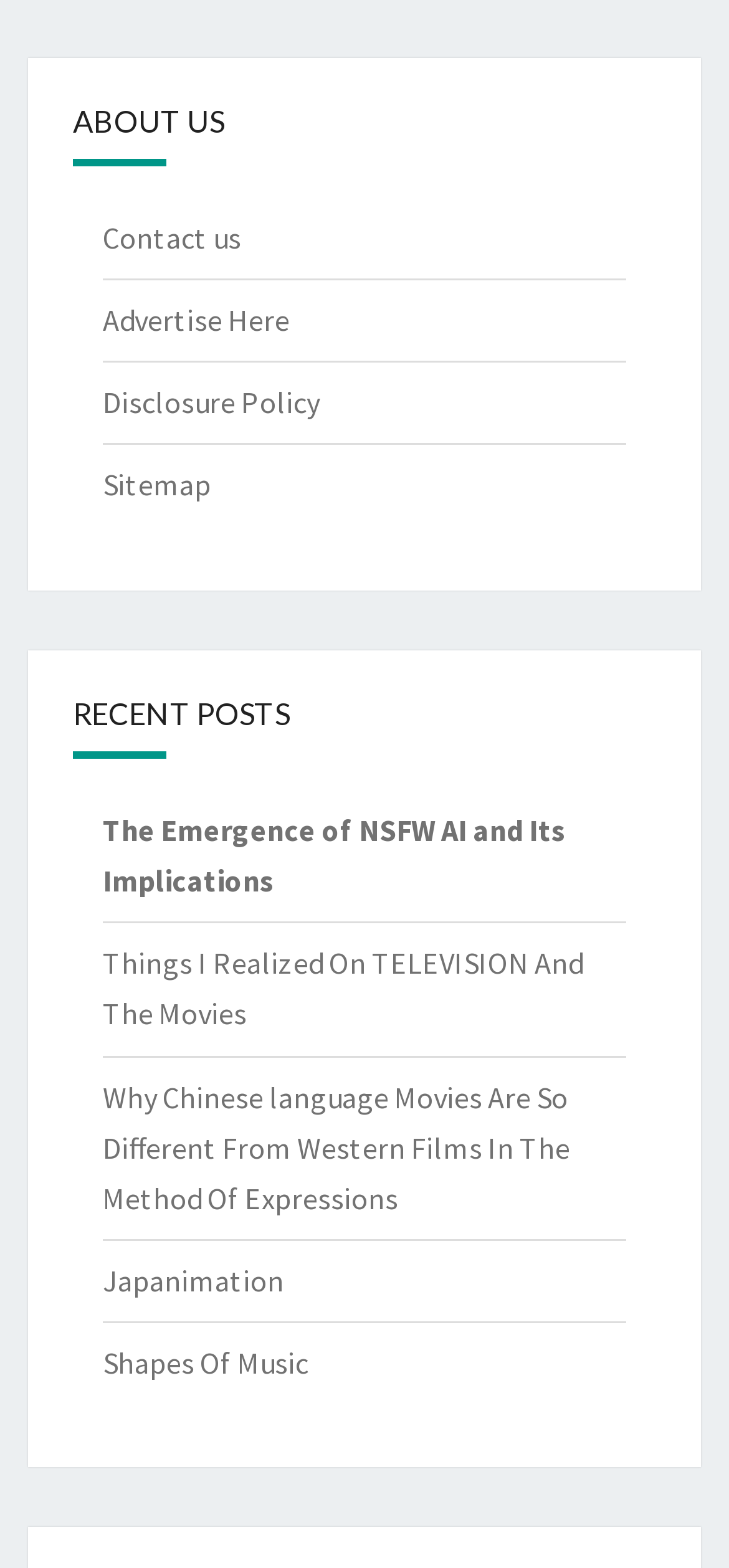Using the given description, provide the bounding box coordinates formatted as (top-left x, top-left y, bottom-right x, bottom-right y), with all values being floating point numbers between 0 and 1. Description: Japanimation

[0.141, 0.805, 0.39, 0.828]